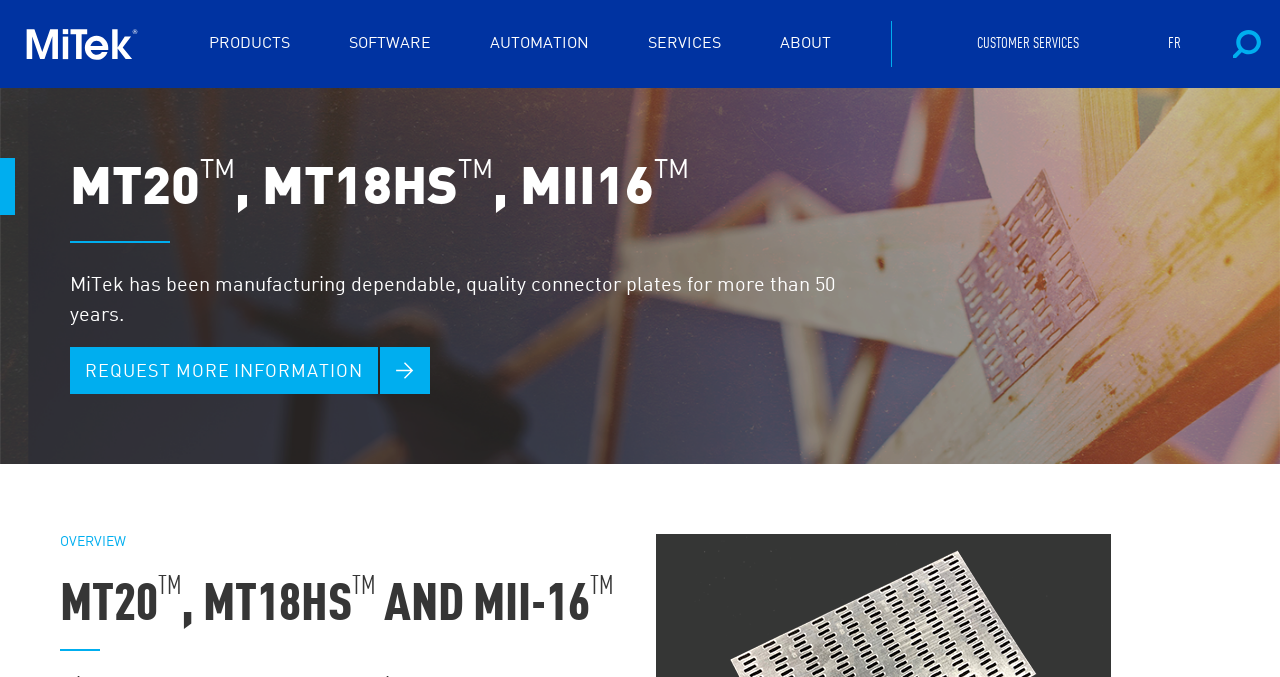Find the bounding box coordinates of the element to click in order to complete this instruction: "Navigate to PRODUCTS". The bounding box coordinates must be four float numbers between 0 and 1, denoted as [left, top, right, bottom].

[0.163, 0.0, 0.226, 0.13]